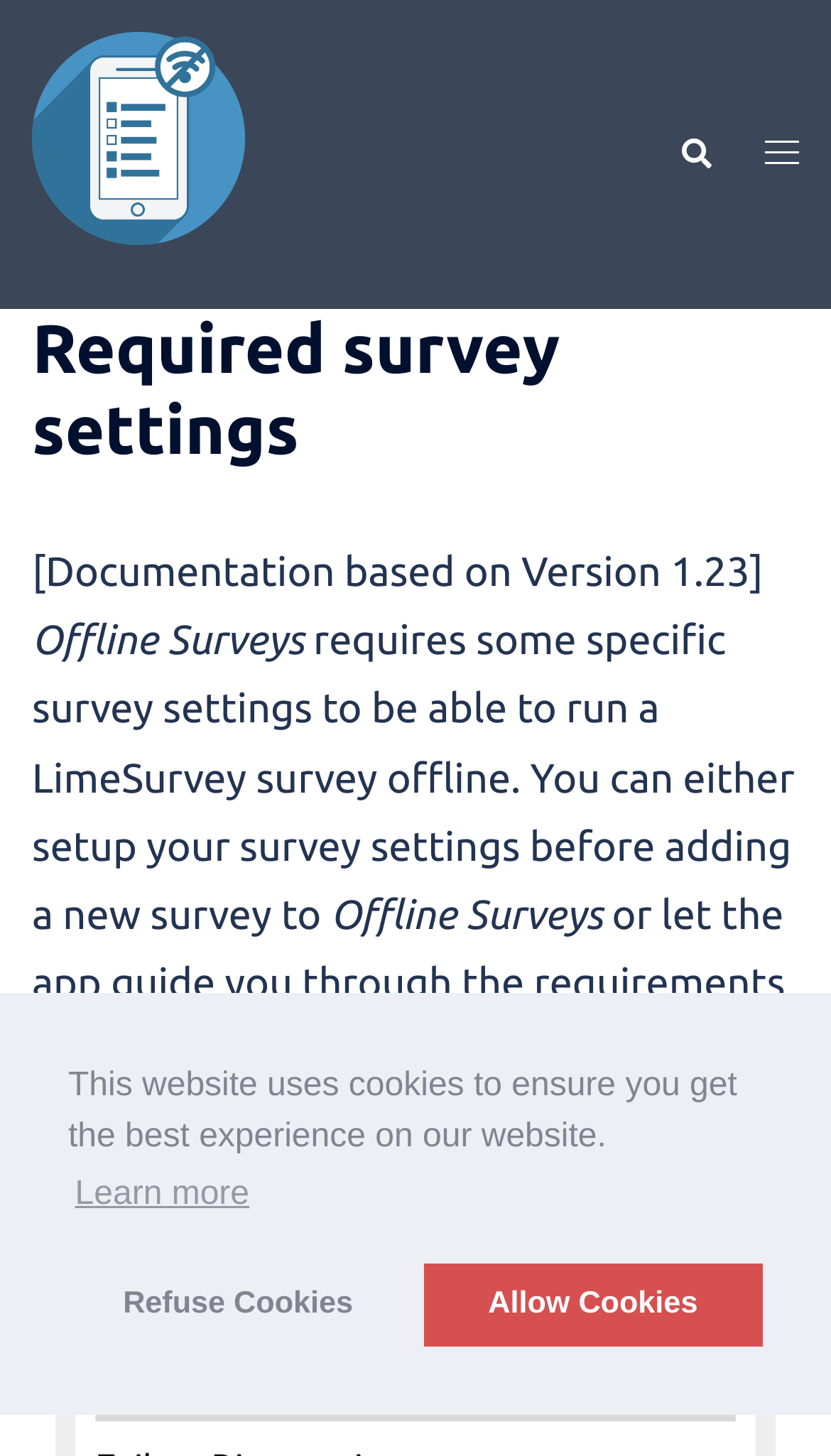What are the two options to set up survey settings?
Use the screenshot to answer the question with a single word or phrase.

Before adding survey or later